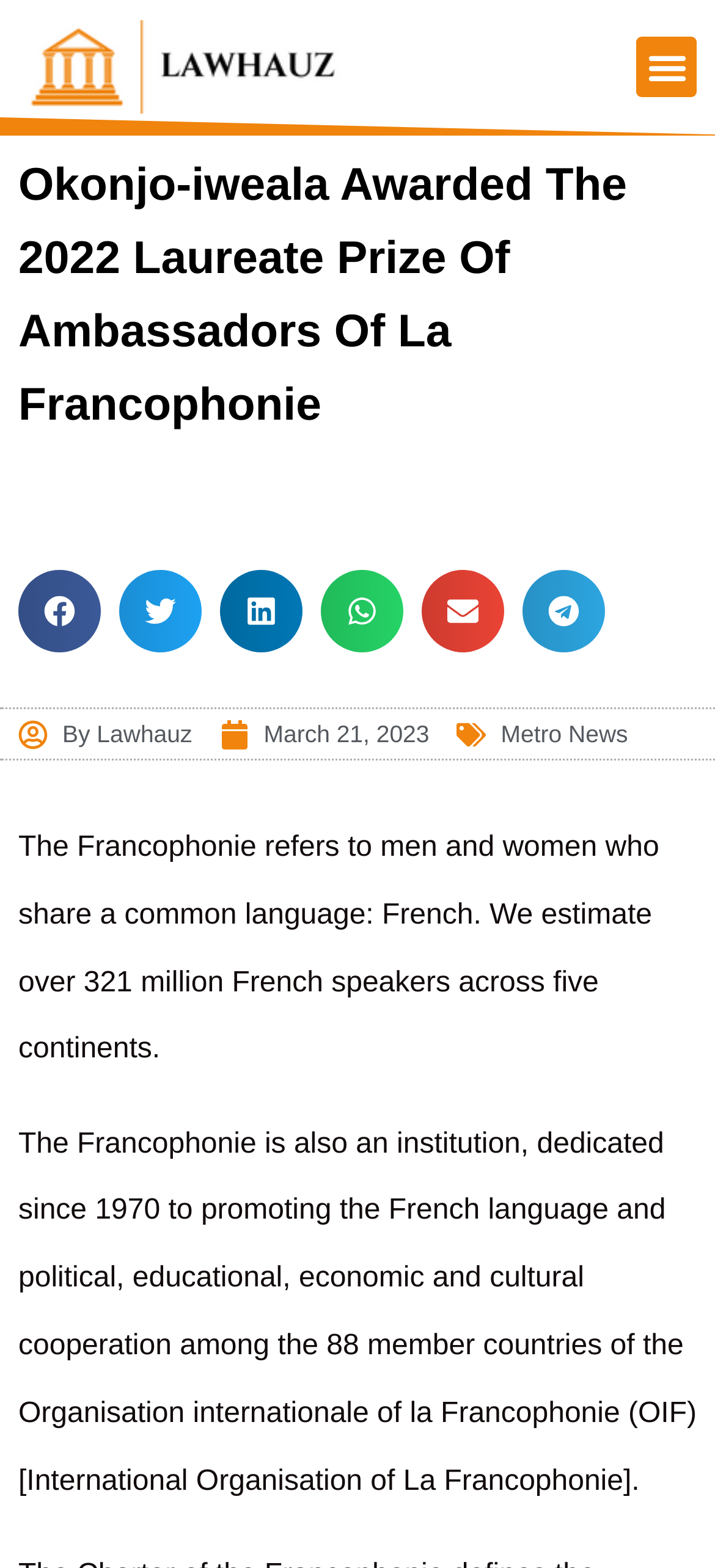How many French speakers are estimated across five continents?
Please provide a comprehensive answer to the question based on the webpage screenshot.

The question is asking about the number of French speakers estimated across five continents, which can be found in the StaticText element 'The Francophonie refers to men and women who share a common language: French. We estimate over 321 million French speakers across five continents.'. The answer is '321 million'.